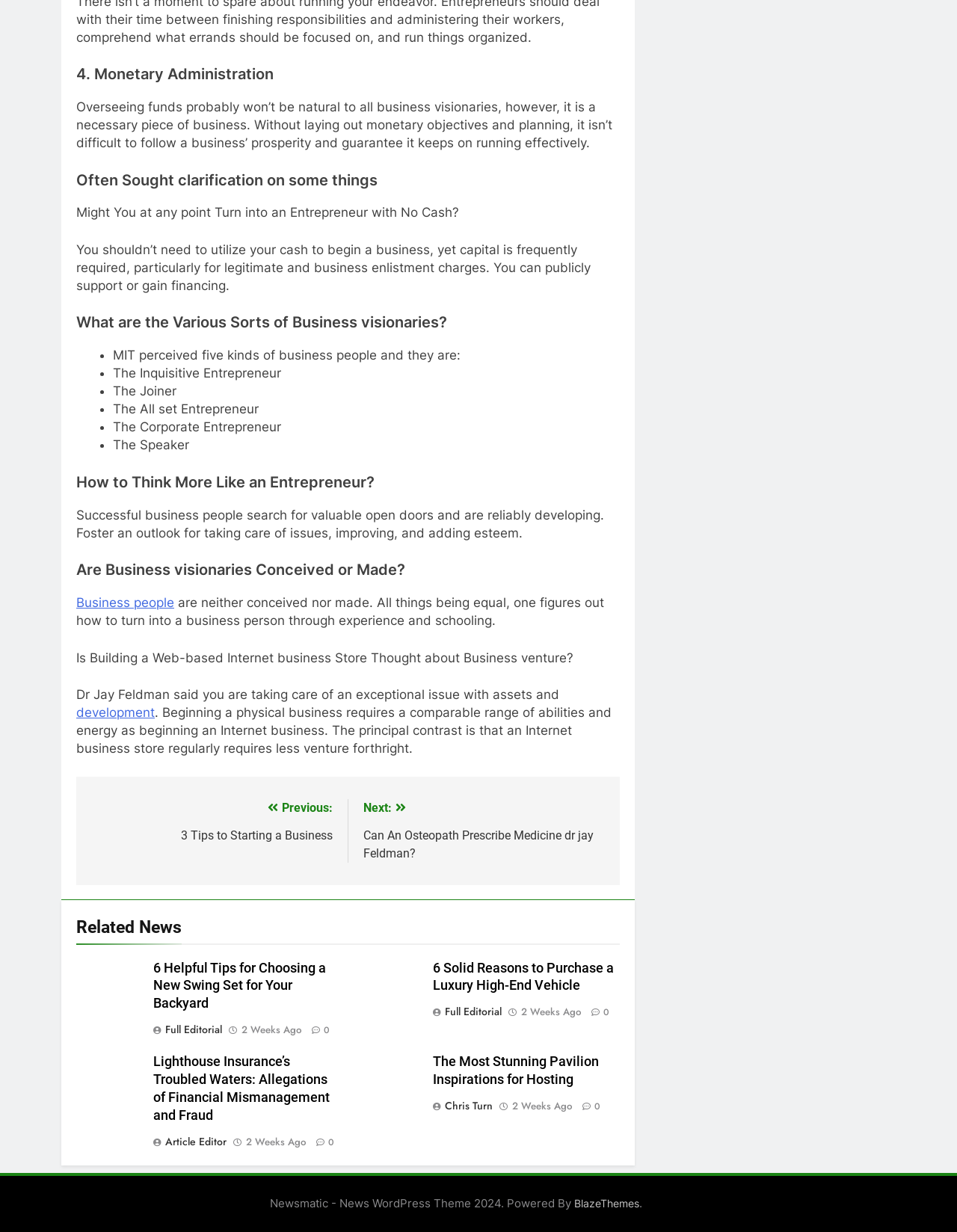Answer the following inquiry with a single word or phrase:
How many types of entrepreneurs are mentioned?

5